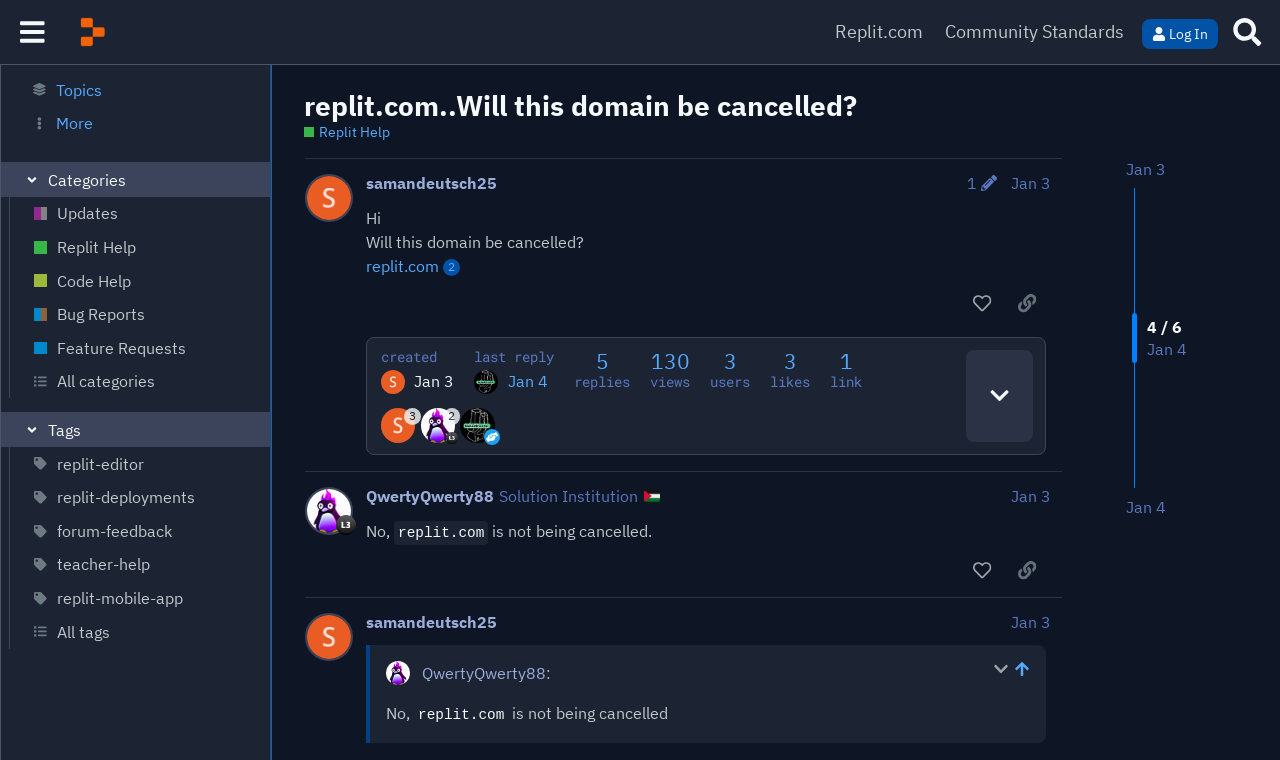Respond to the following question with a brief word or phrase:
What is the number of replies to the post?

130